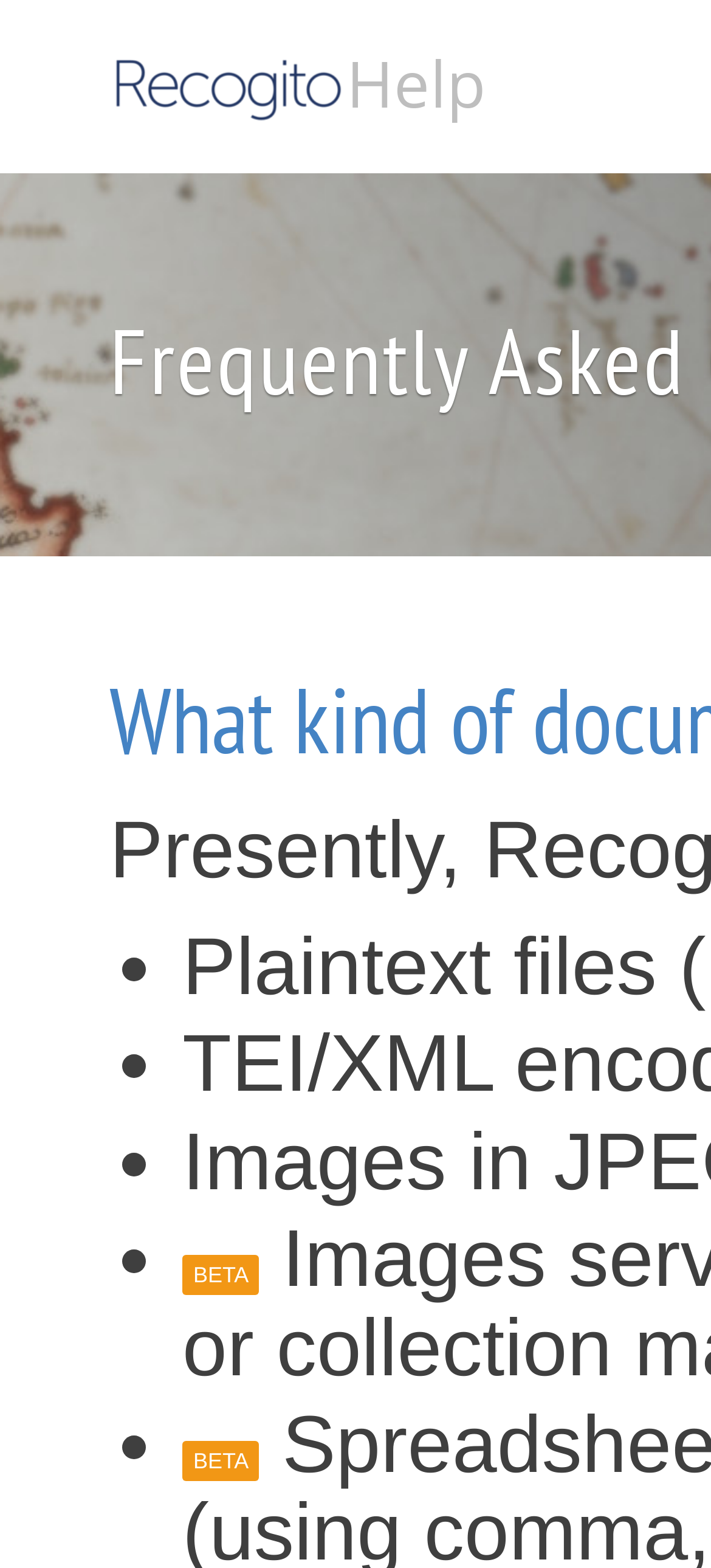Is there an image on the webpage?
Please provide a full and detailed response to the question.

I examined the webpage and found an image element, which is located next to the 'Help' link at the top of the page. The image does not have any OCR text or a description, but it is present on the page.